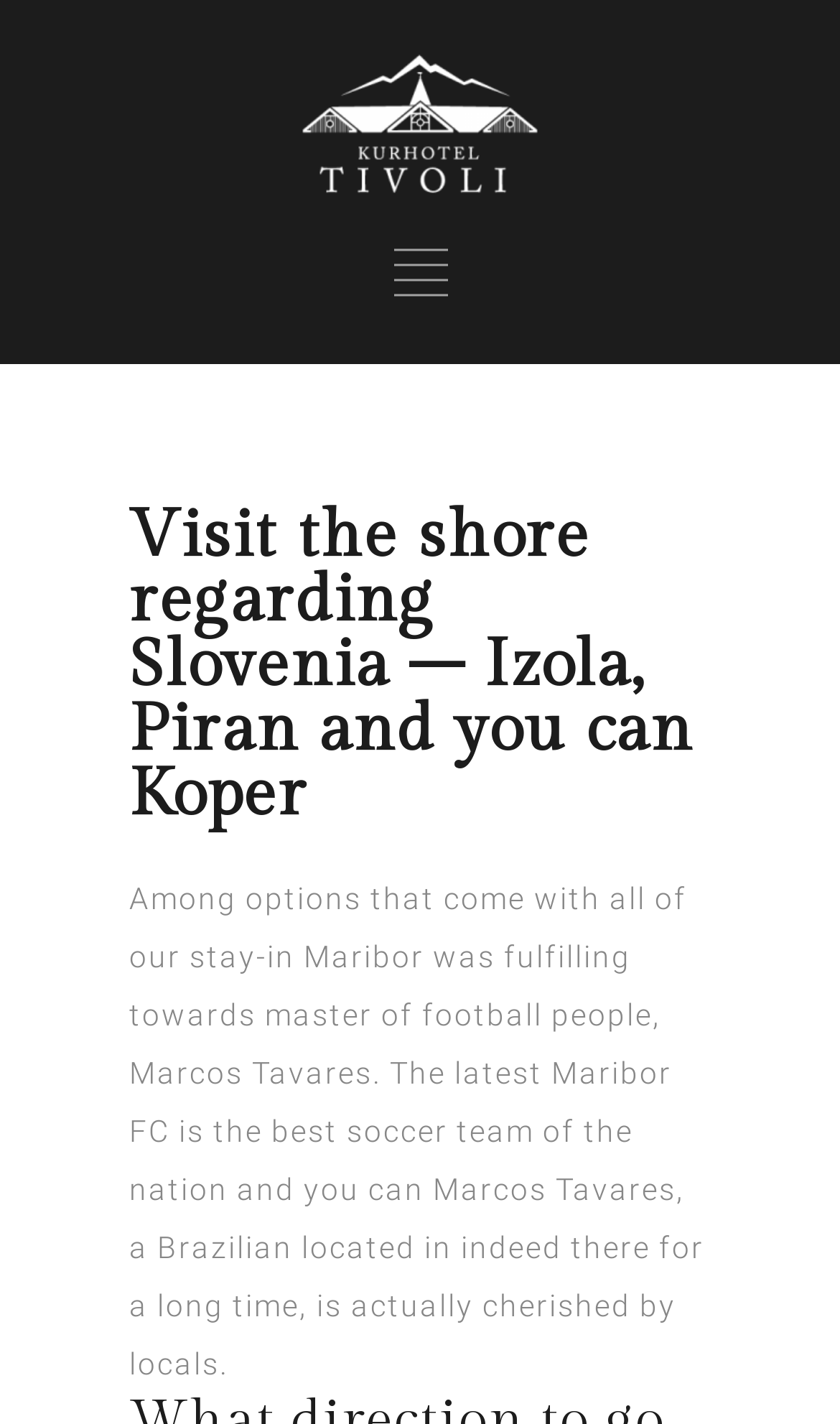Can you find and provide the main heading text of this webpage?

Visit the shore regarding Slovenia – Izola, Piran and you can Koper